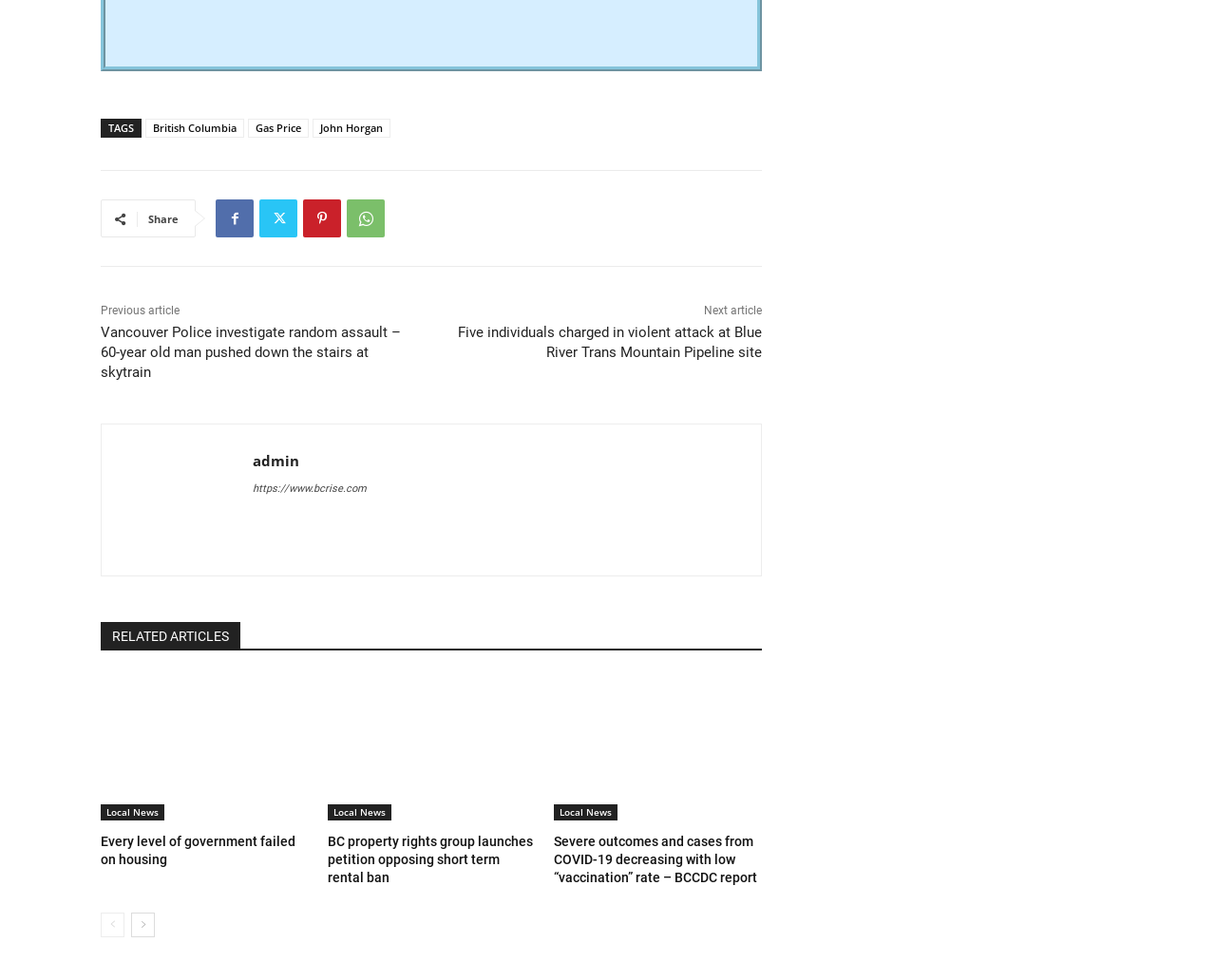Locate the bounding box coordinates of the clickable element to fulfill the following instruction: "View the admin profile". Provide the coordinates as four float numbers between 0 and 1 in the format [left, top, right, bottom].

[0.1, 0.454, 0.191, 0.567]